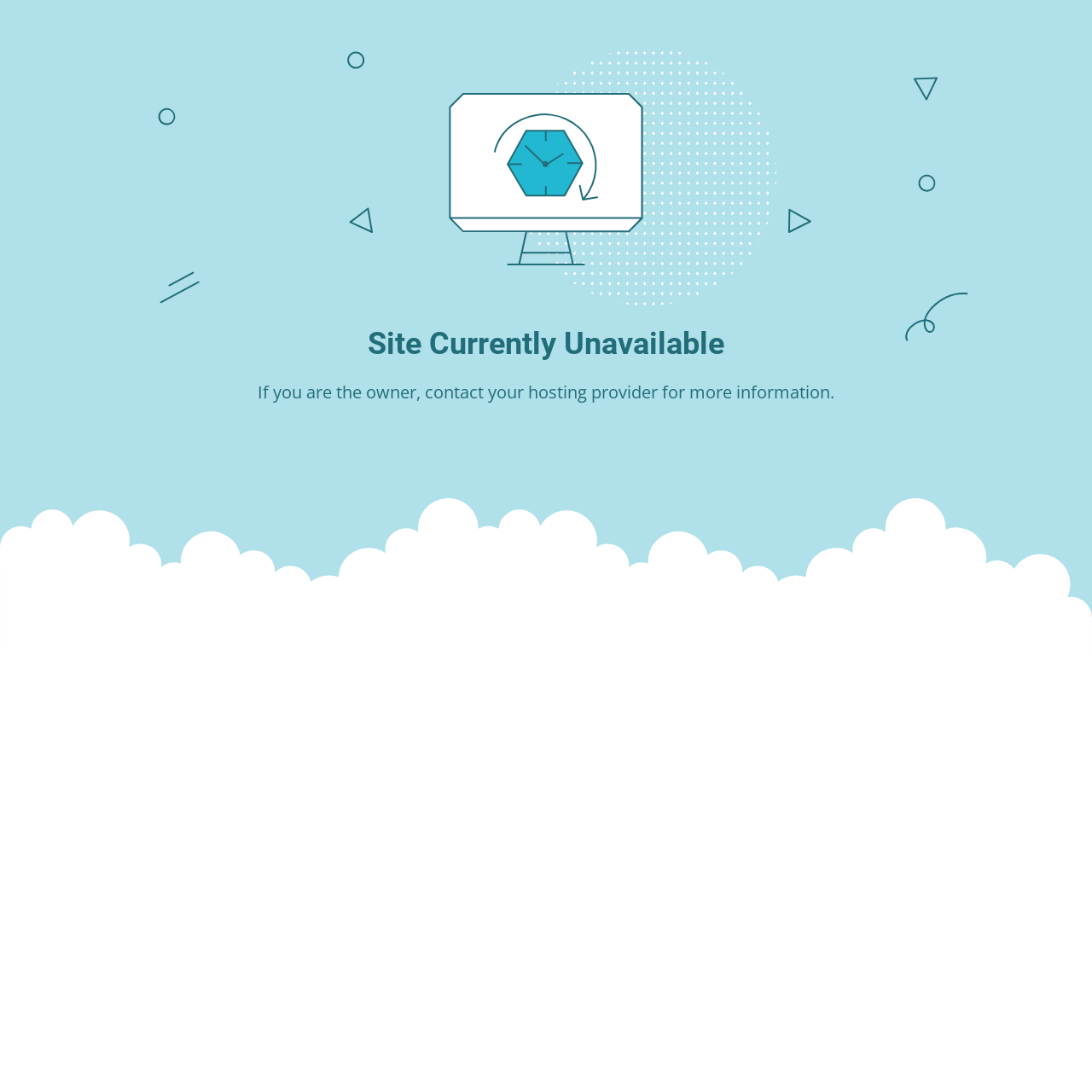Extract the main heading text from the webpage.

Site Currently Unavailable